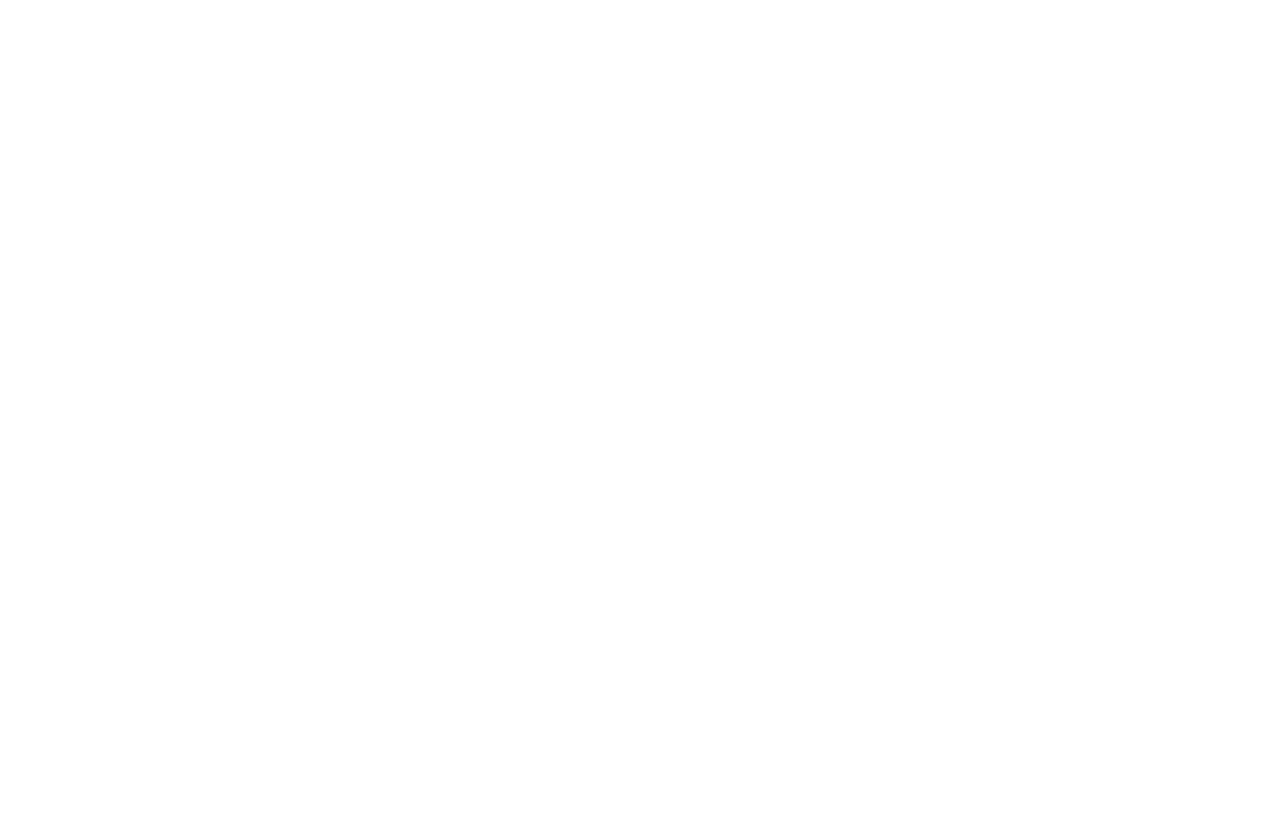Using the information in the image, give a detailed answer to the following question: How many employees does CBRE Group have?

Based on the StaticText element with bounding box coordinates [0.206, 0.302, 0.738, 0.499], CBRE Group, Inc. has more than 100,000 employees (excluding affiliates).